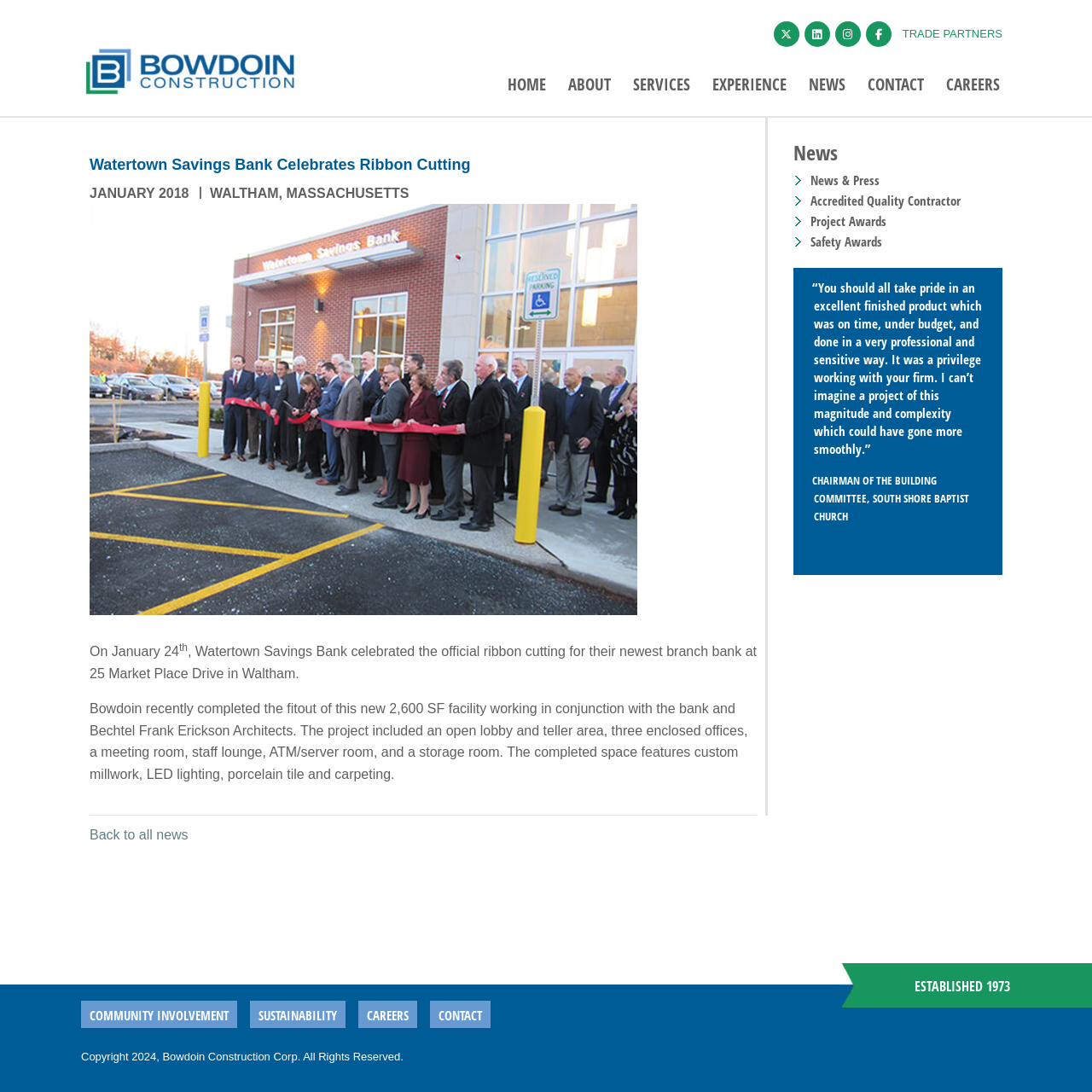Identify the bounding box coordinates for the element you need to click to achieve the following task: "Go to the 'CONTACT' page". The coordinates must be four float values ranging from 0 to 1, formatted as [left, top, right, bottom].

[0.795, 0.069, 0.846, 0.092]